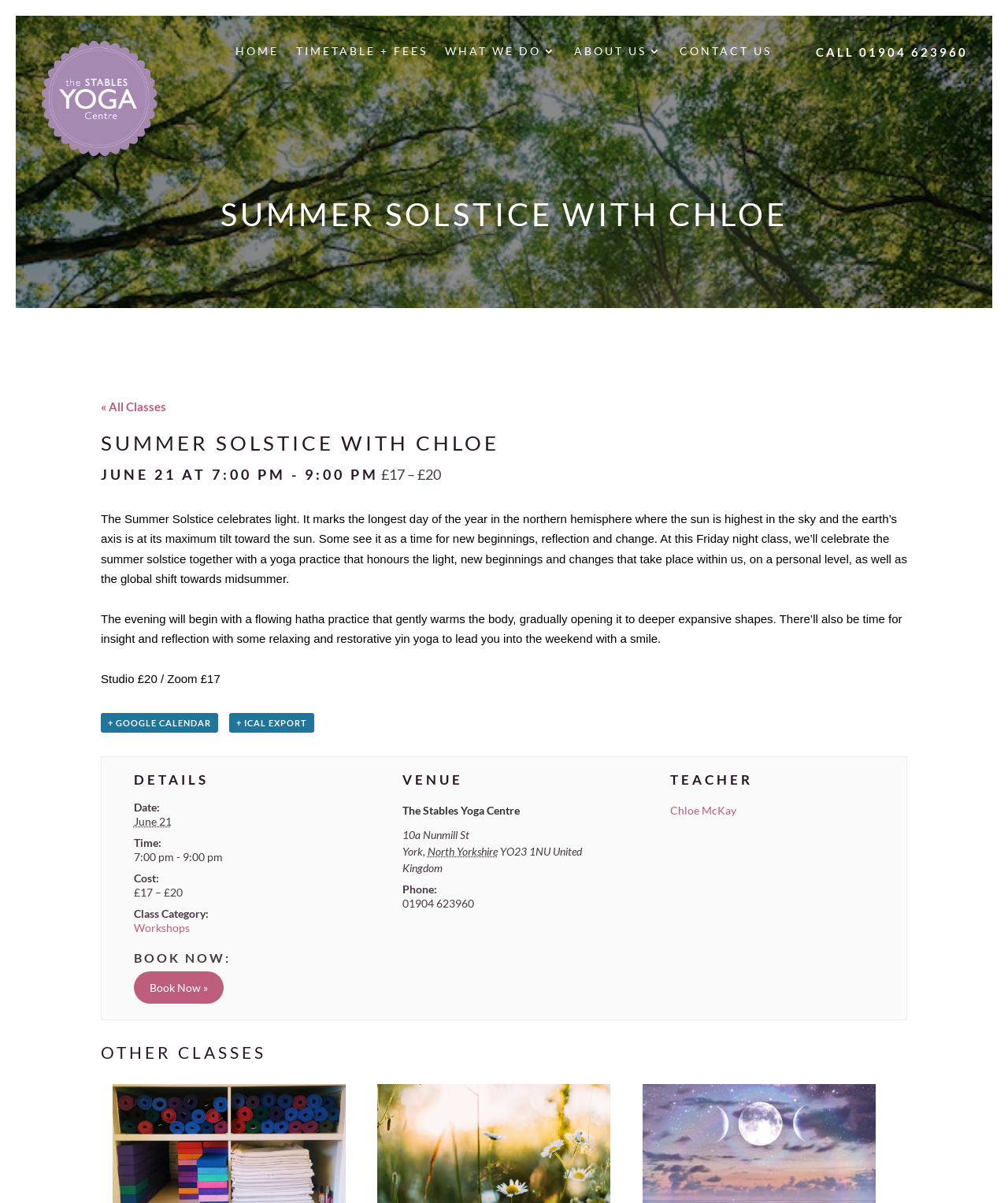Answer the question below in one word or phrase:
What is the cost of the event?

£17 – £20